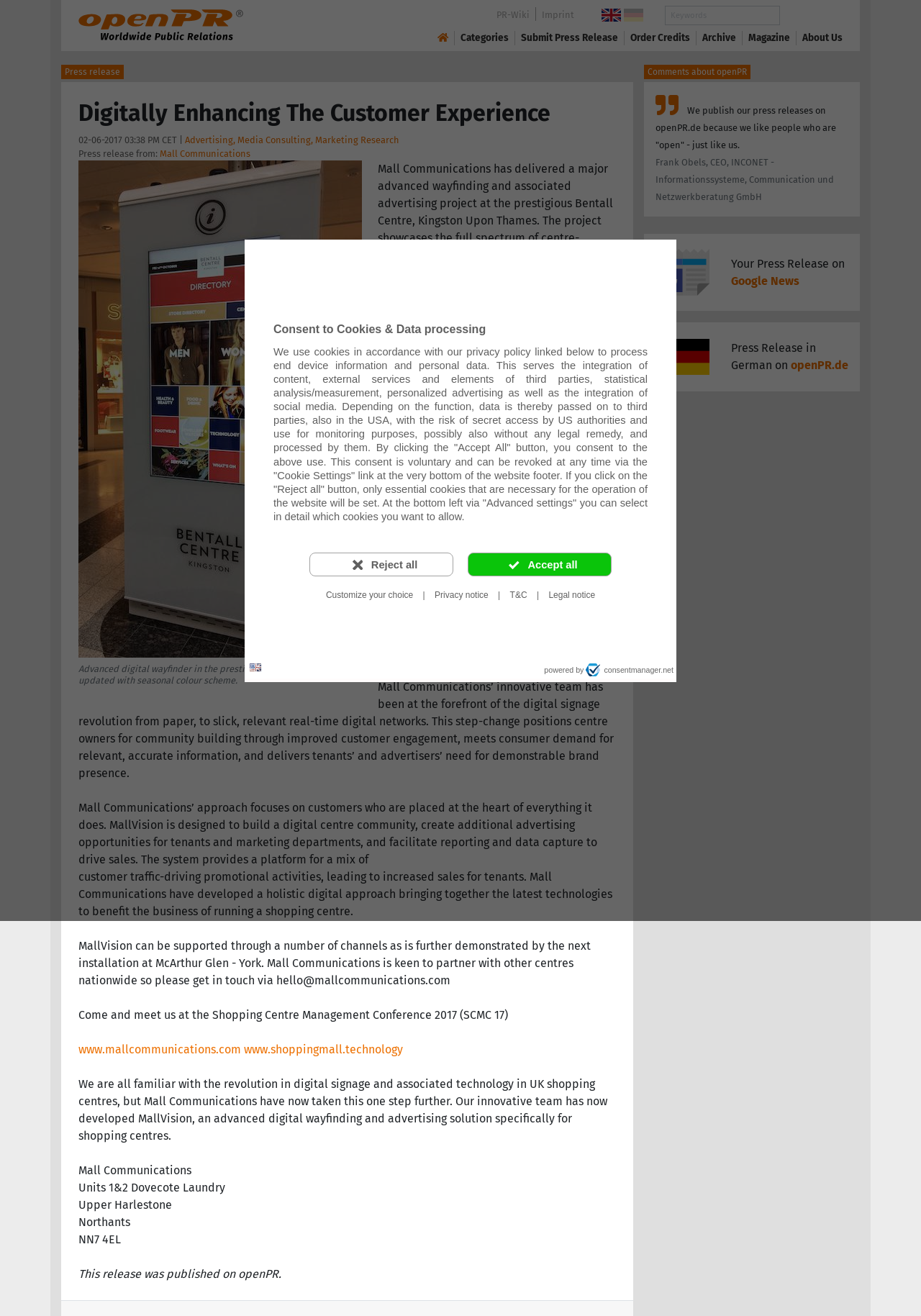Provide a single word or phrase to answer the given question: 
What is the purpose of MallVision?

Digital wayfinding and advertising solution